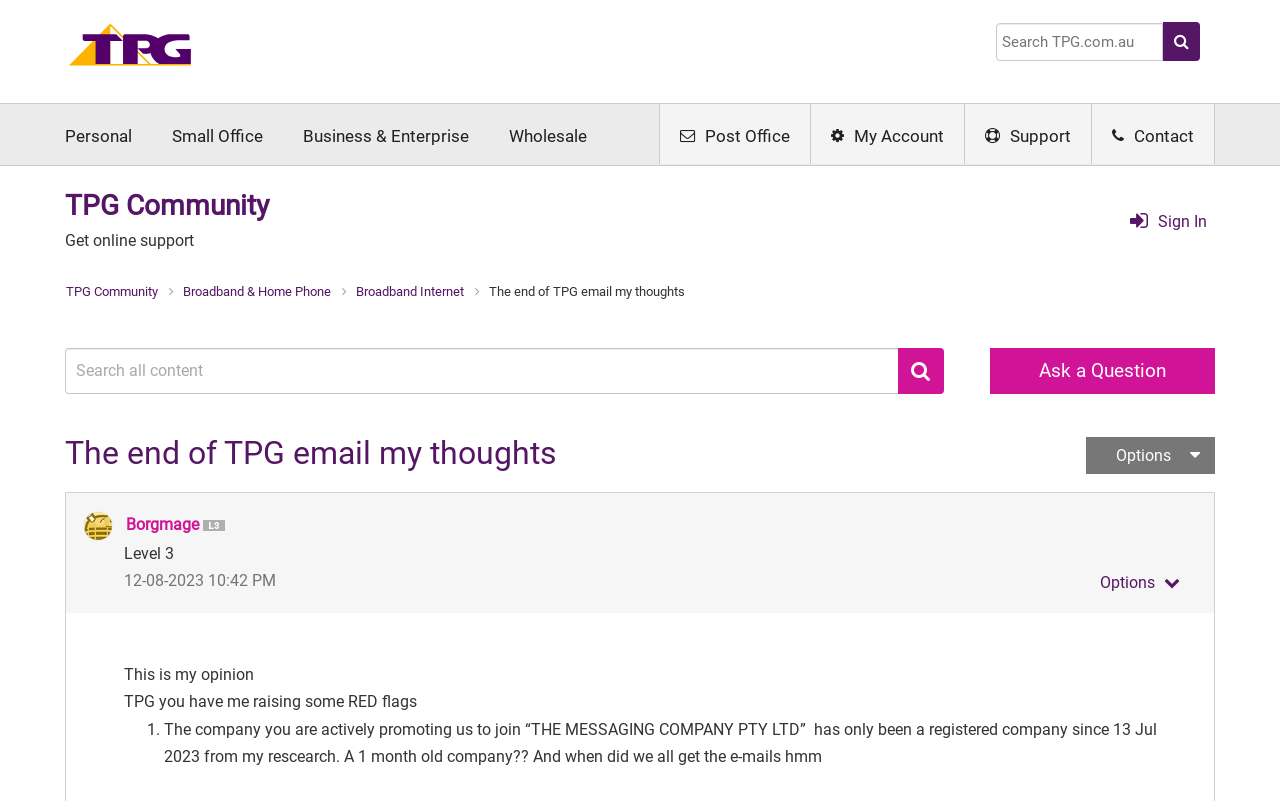Determine the bounding box coordinates of the clickable area required to perform the following instruction: "Search for something". The coordinates should be represented as four float numbers between 0 and 1: [left, top, right, bottom].

[0.778, 0.029, 0.909, 0.076]